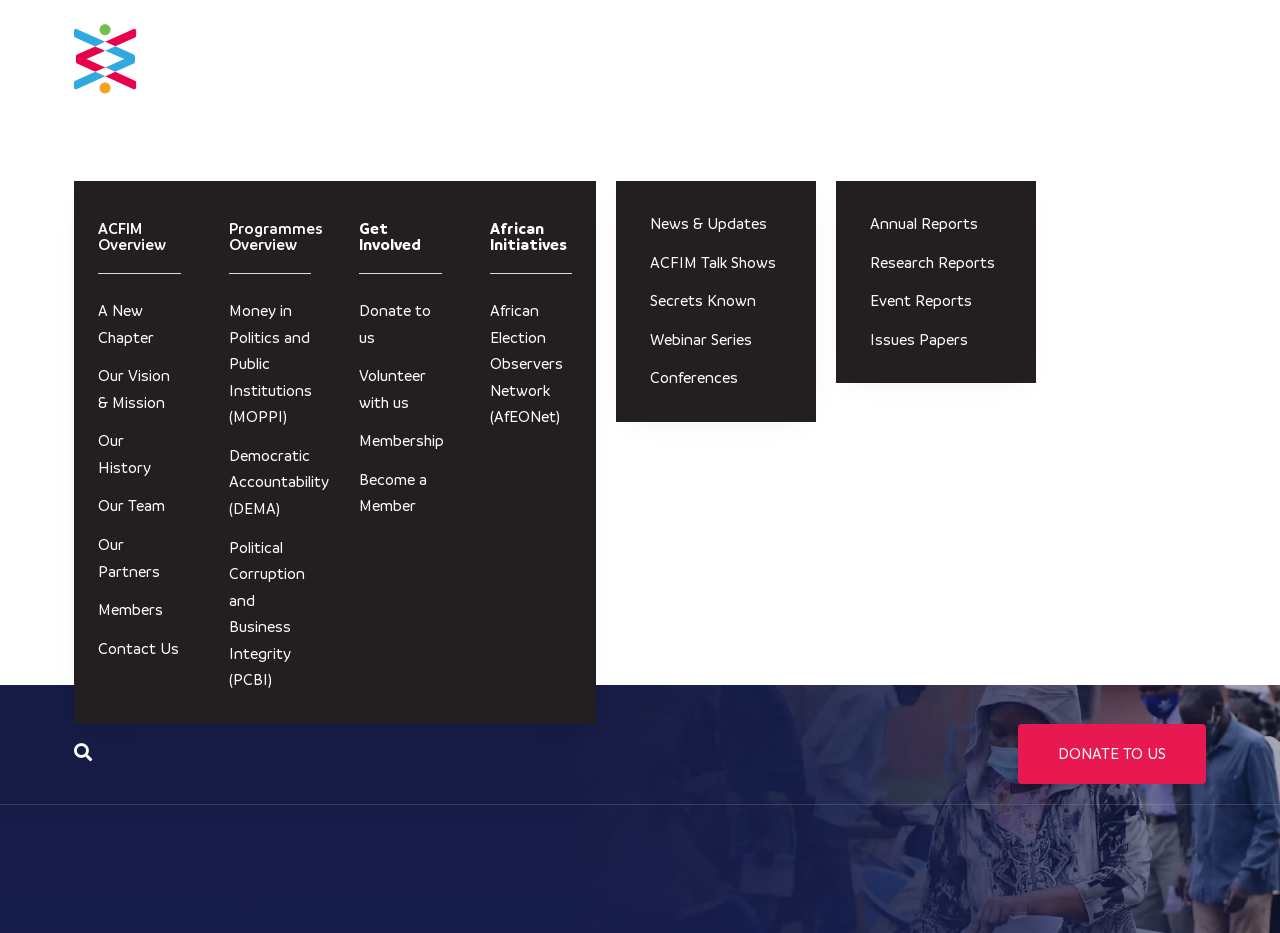Please locate the clickable area by providing the bounding box coordinates to follow this instruction: "Search for something".

[0.058, 0.627, 0.623, 0.745]